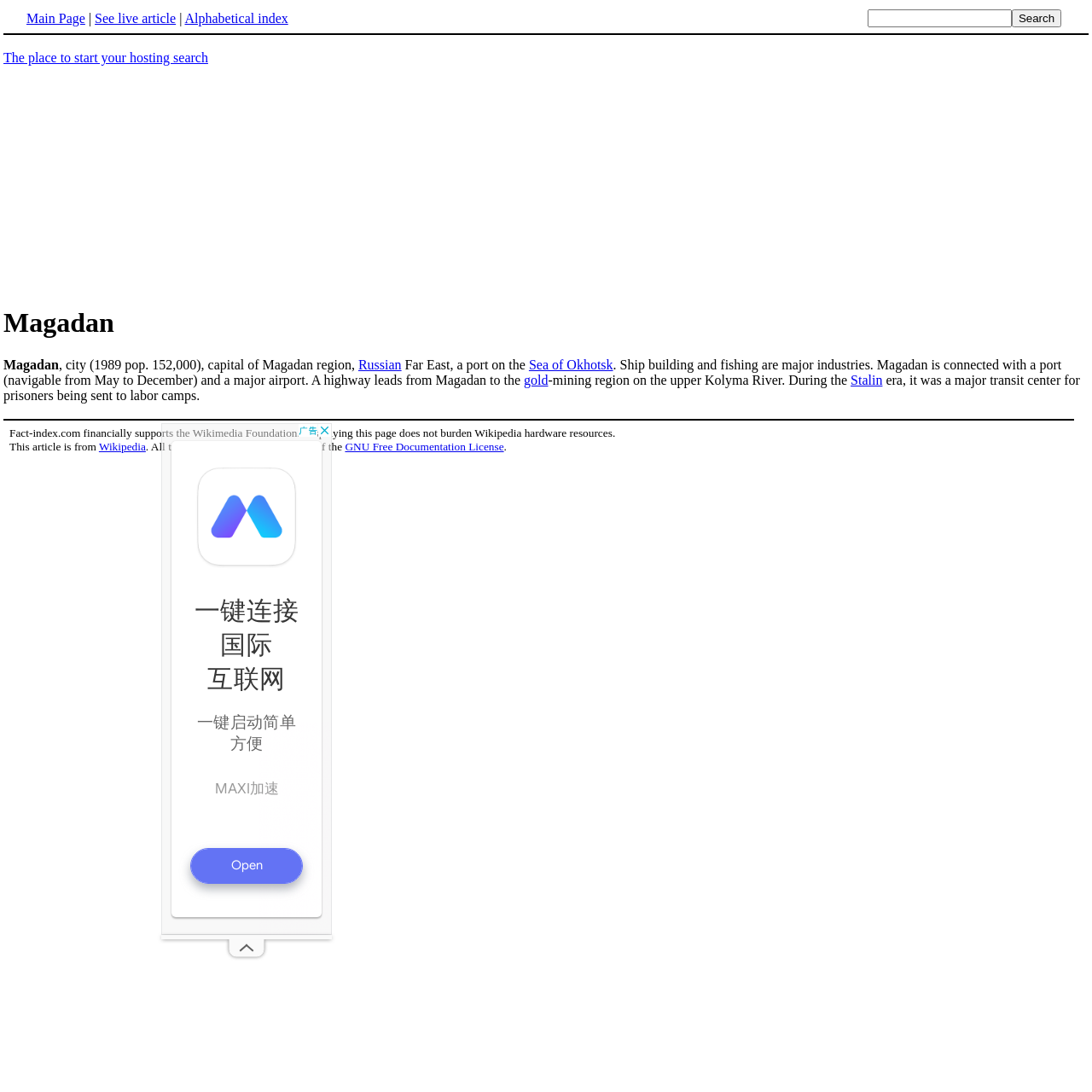Could you indicate the bounding box coordinates of the region to click in order to complete this instruction: "Read about Russian".

[0.328, 0.327, 0.368, 0.341]